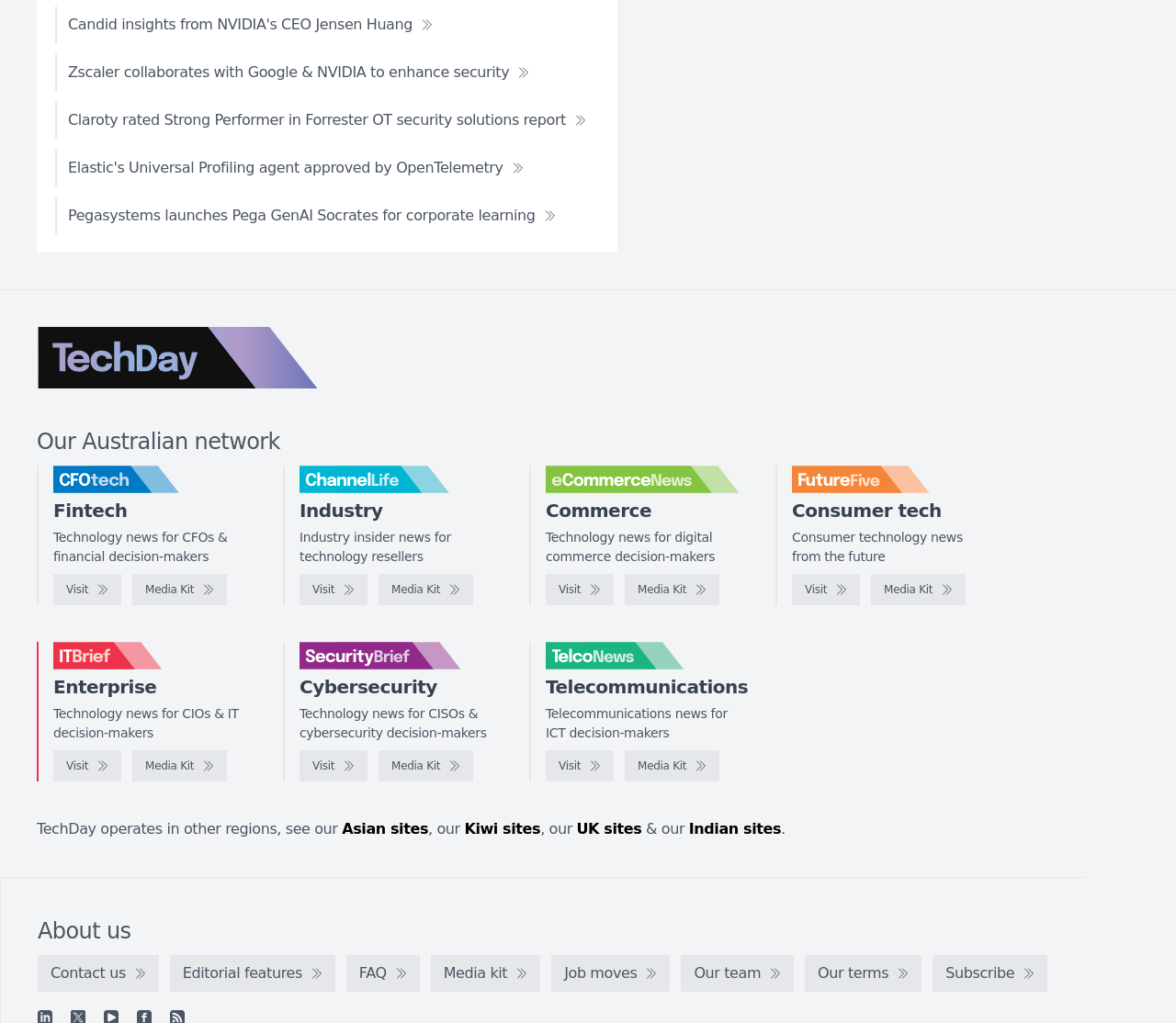Determine the bounding box coordinates of the section to be clicked to follow the instruction: "Explore eCommerceNews". The coordinates should be given as four float numbers between 0 and 1, formatted as [left, top, right, bottom].

[0.464, 0.455, 0.628, 0.482]